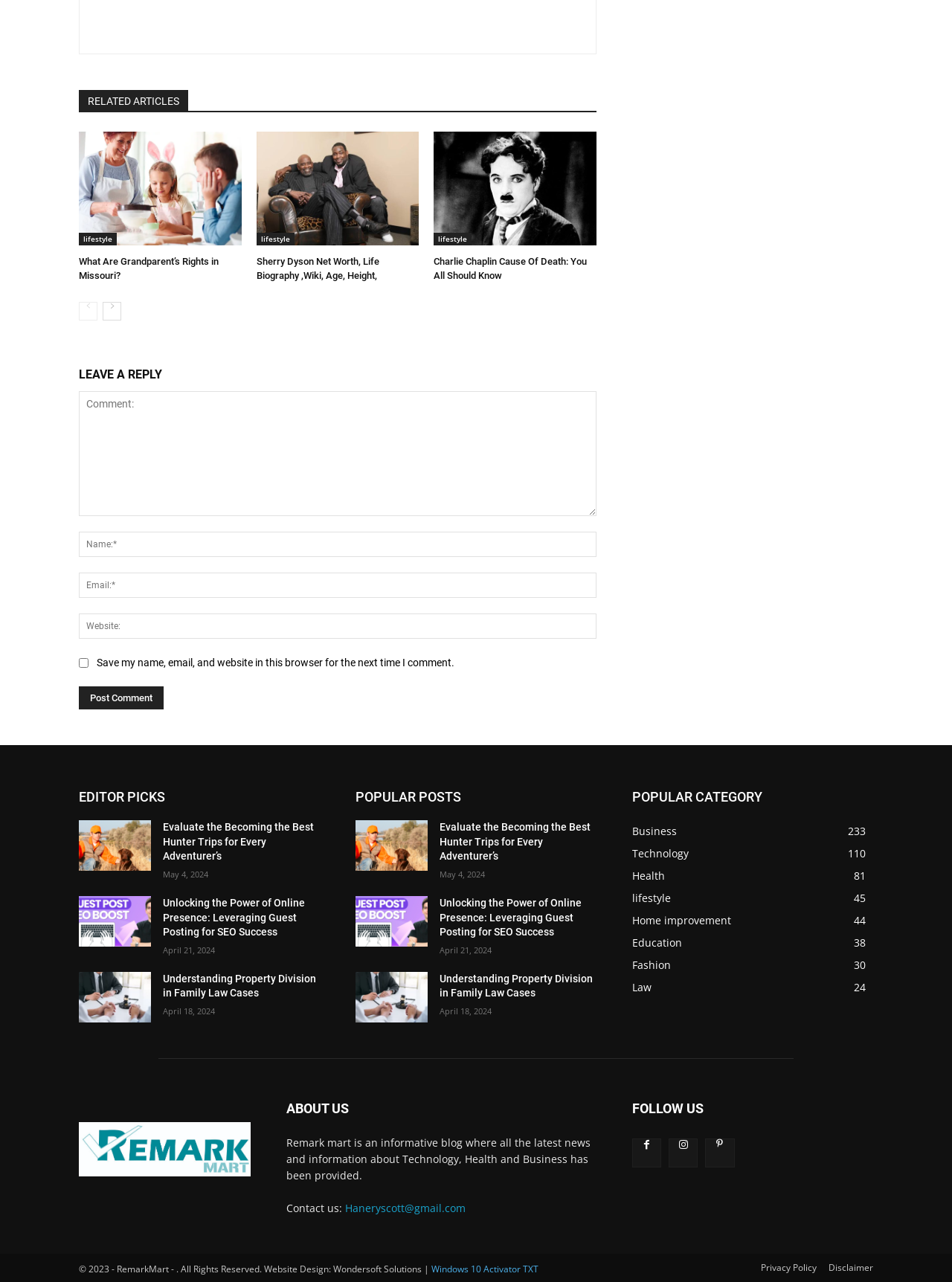Identify the bounding box coordinates of the clickable section necessary to follow the following instruction: "Follow on Facebook". The coordinates should be presented as four float numbers from 0 to 1, i.e., [left, top, right, bottom].

[0.664, 0.887, 0.695, 0.91]